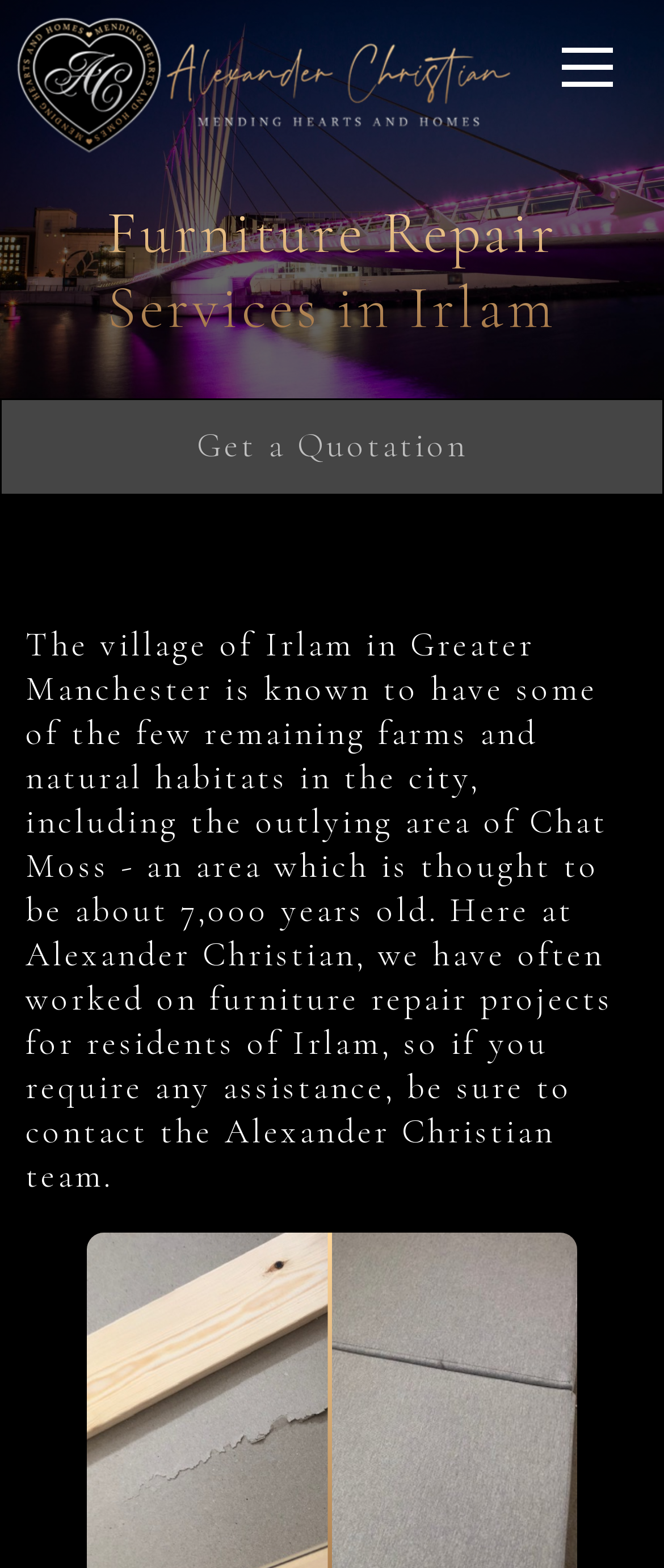Determine the bounding box of the UI component based on this description: "alt="Alexander Christian"". The bounding box coordinates should be four float values between 0 and 1, i.e., [left, top, right, bottom].

[0.026, 0.024, 0.923, 0.076]